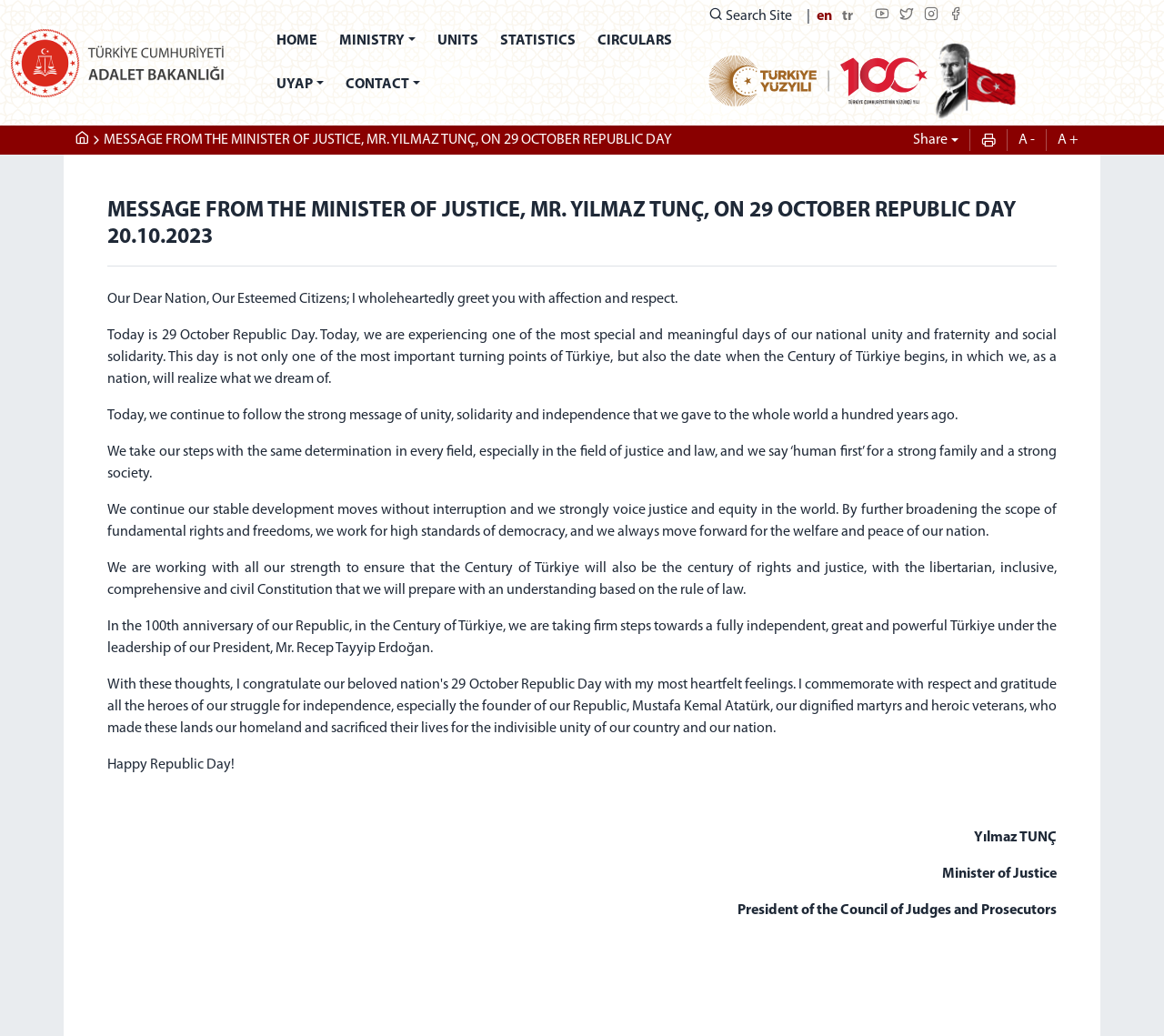Could you indicate the bounding box coordinates of the region to click in order to complete this instruction: "Visit the official Youtube page".

[0.748, 0.009, 0.769, 0.023]